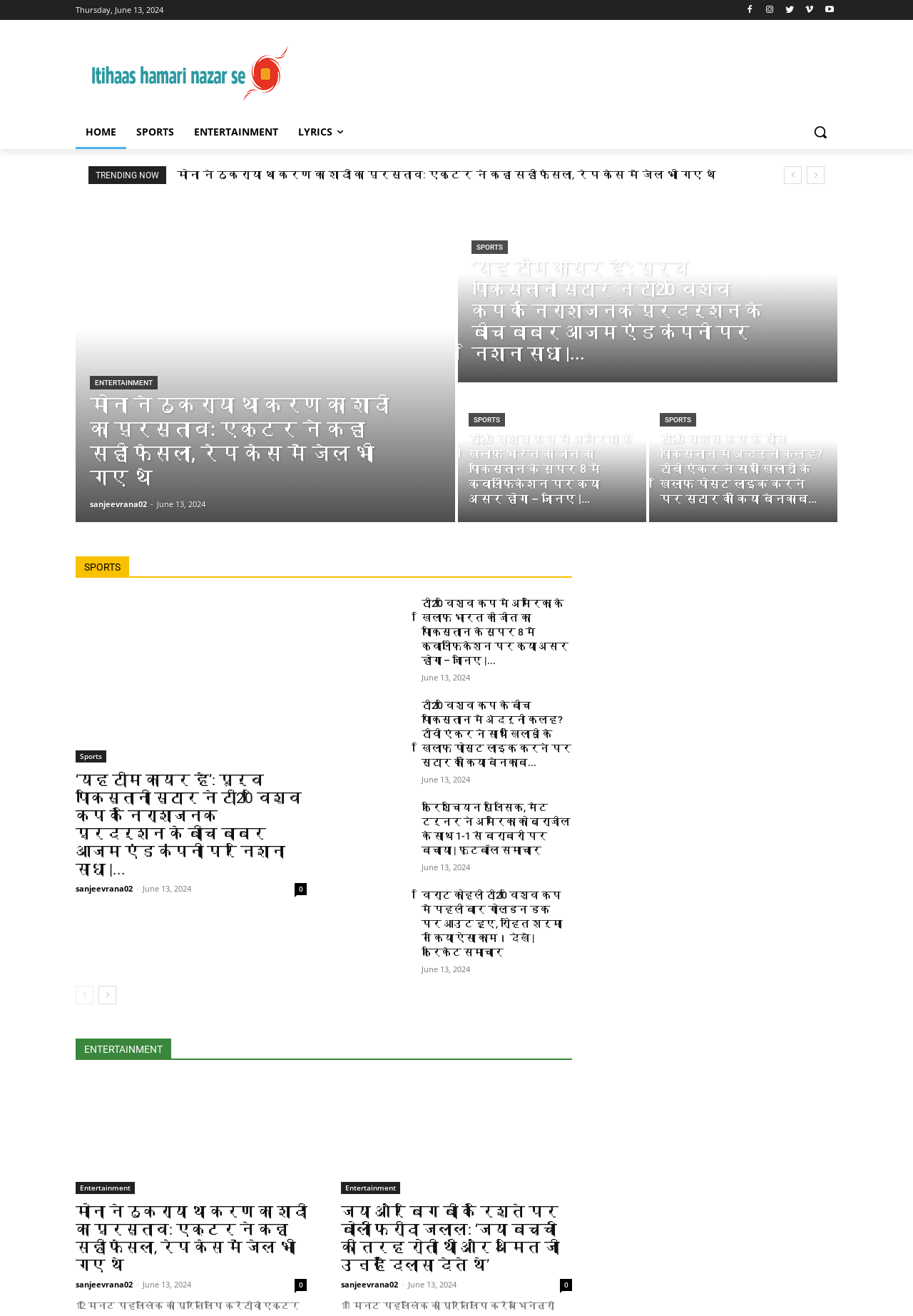What is the search button labeled as?
Answer the question with as much detail as possible.

The search button is an image element with the text 'Search' inside a button element, located at the top-right corner of the webpage.